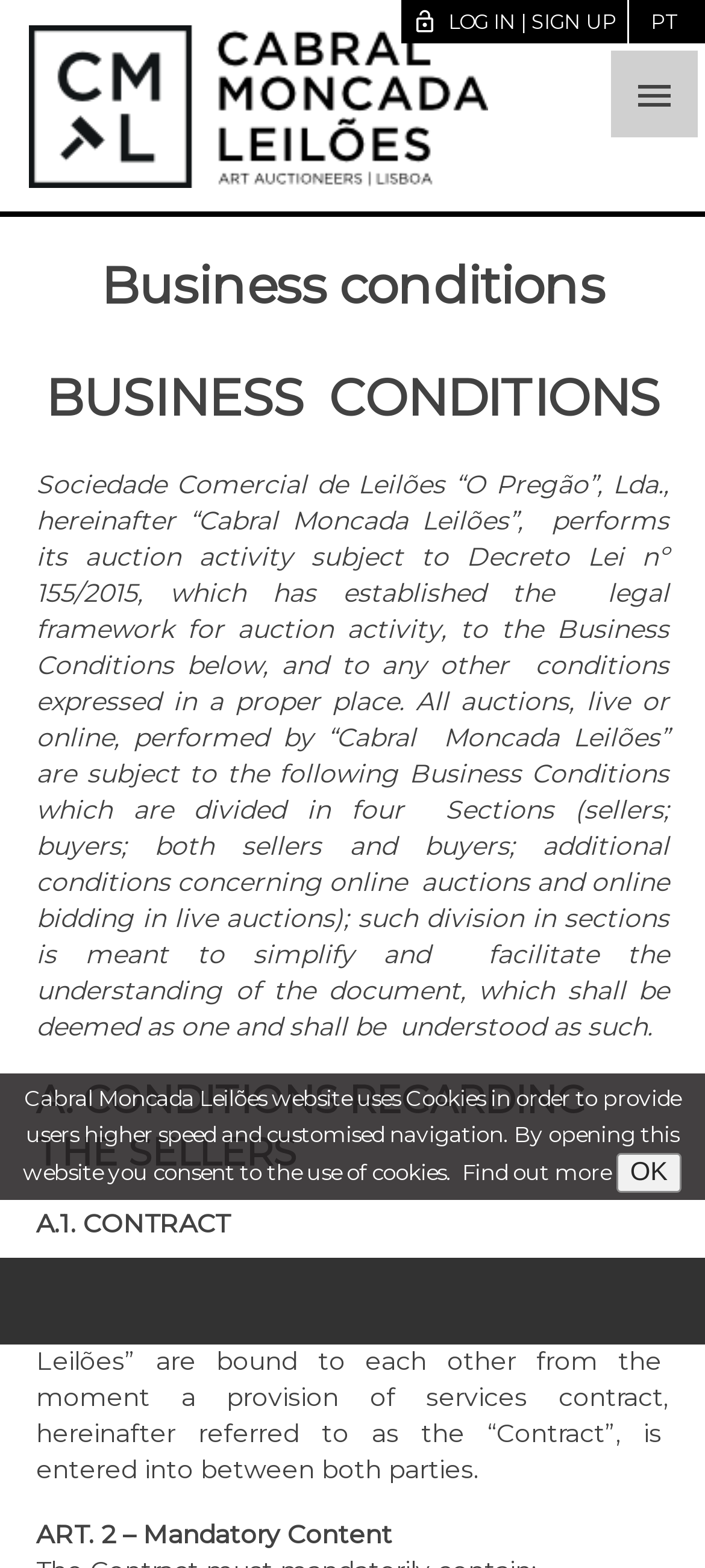Use a single word or phrase to answer this question: 
What is the name of the company that performs auction activity?

Cabral Moncada Leilões